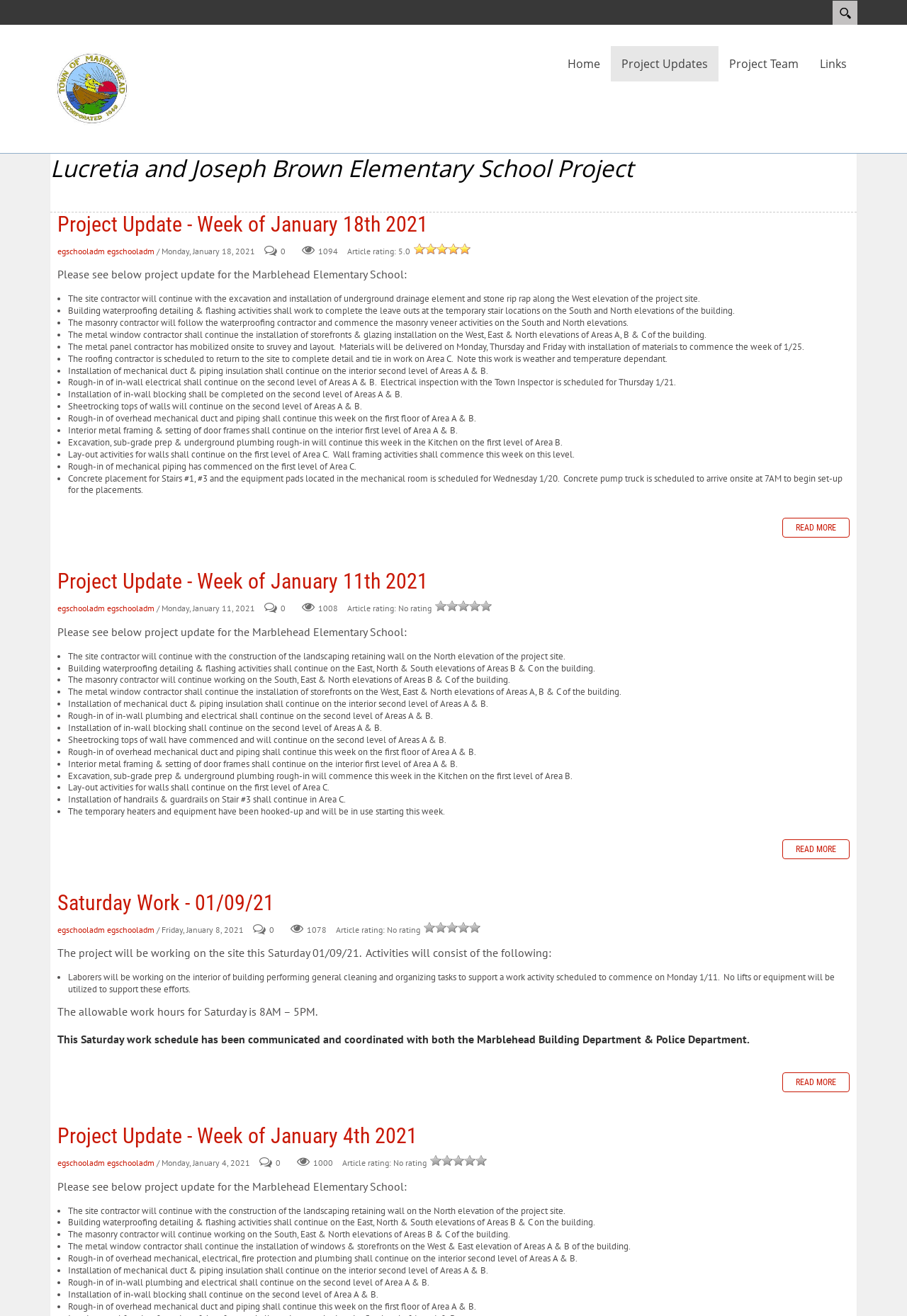Extract the bounding box coordinates of the UI element described: "title="Elbridge Gerry Elementary School"". Provide the coordinates in the format [left, top, right, bottom] with values ranging from 0 to 1.

[0.055, 0.062, 0.148, 0.071]